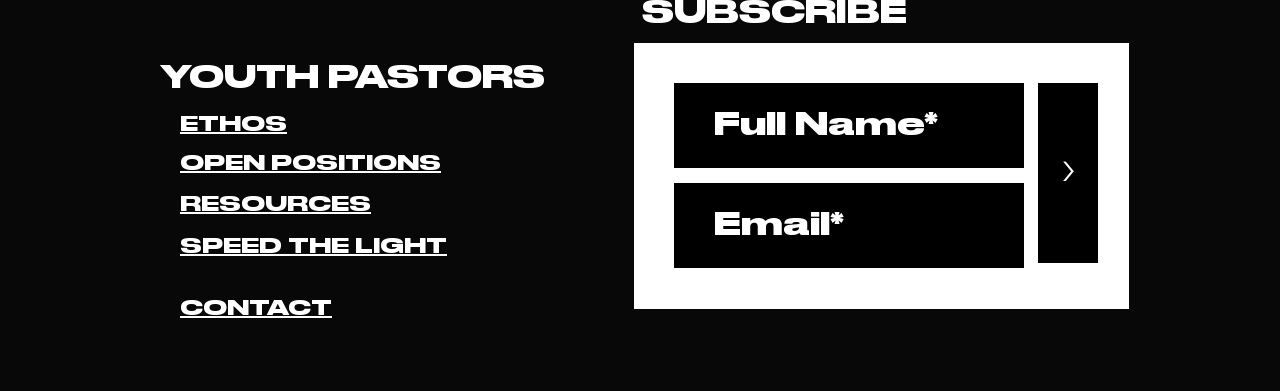Answer this question in one word or a short phrase: What is the function of the button '>'?

Submit